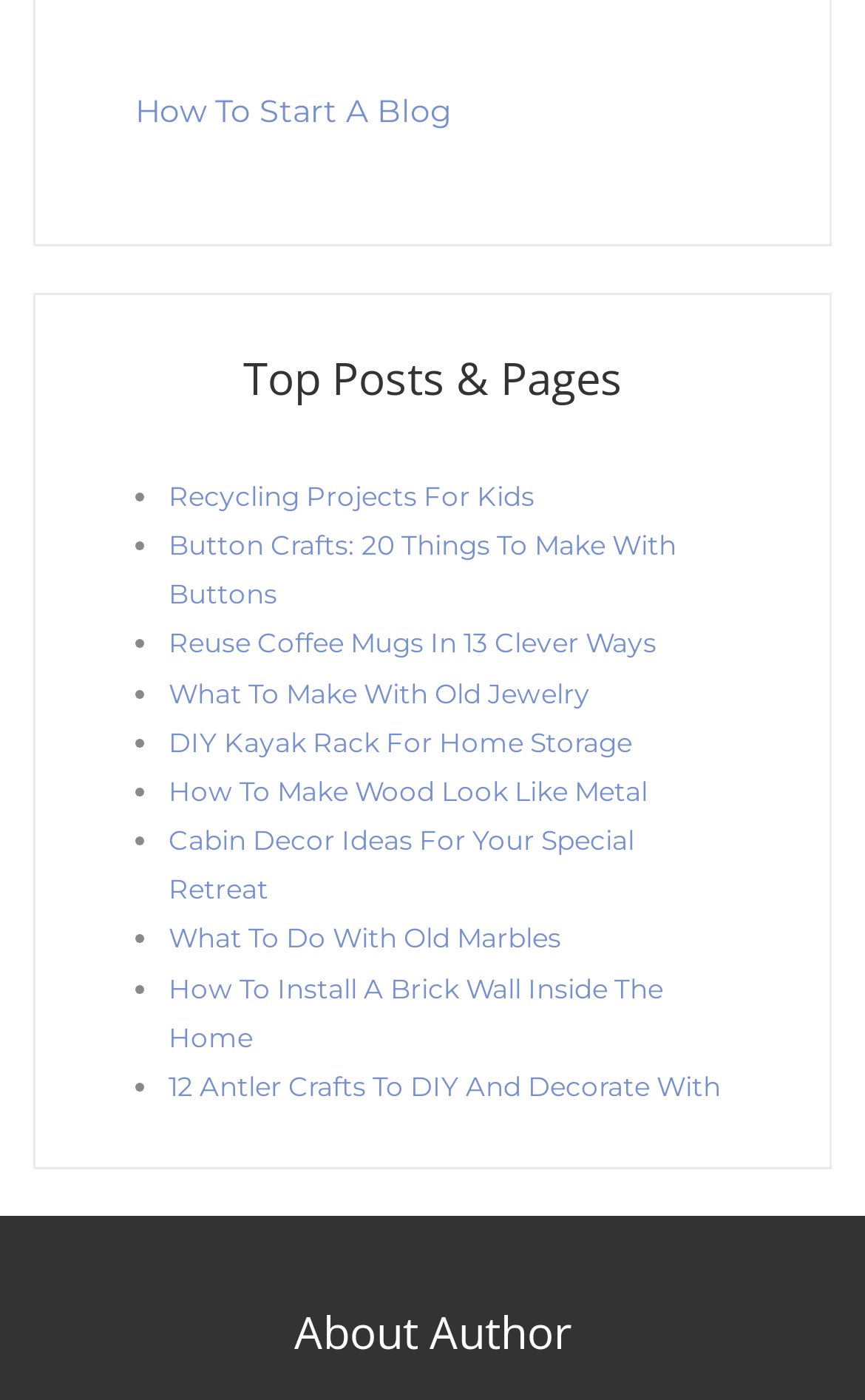How many list markers are there? Examine the screenshot and reply using just one word or a brief phrase.

10